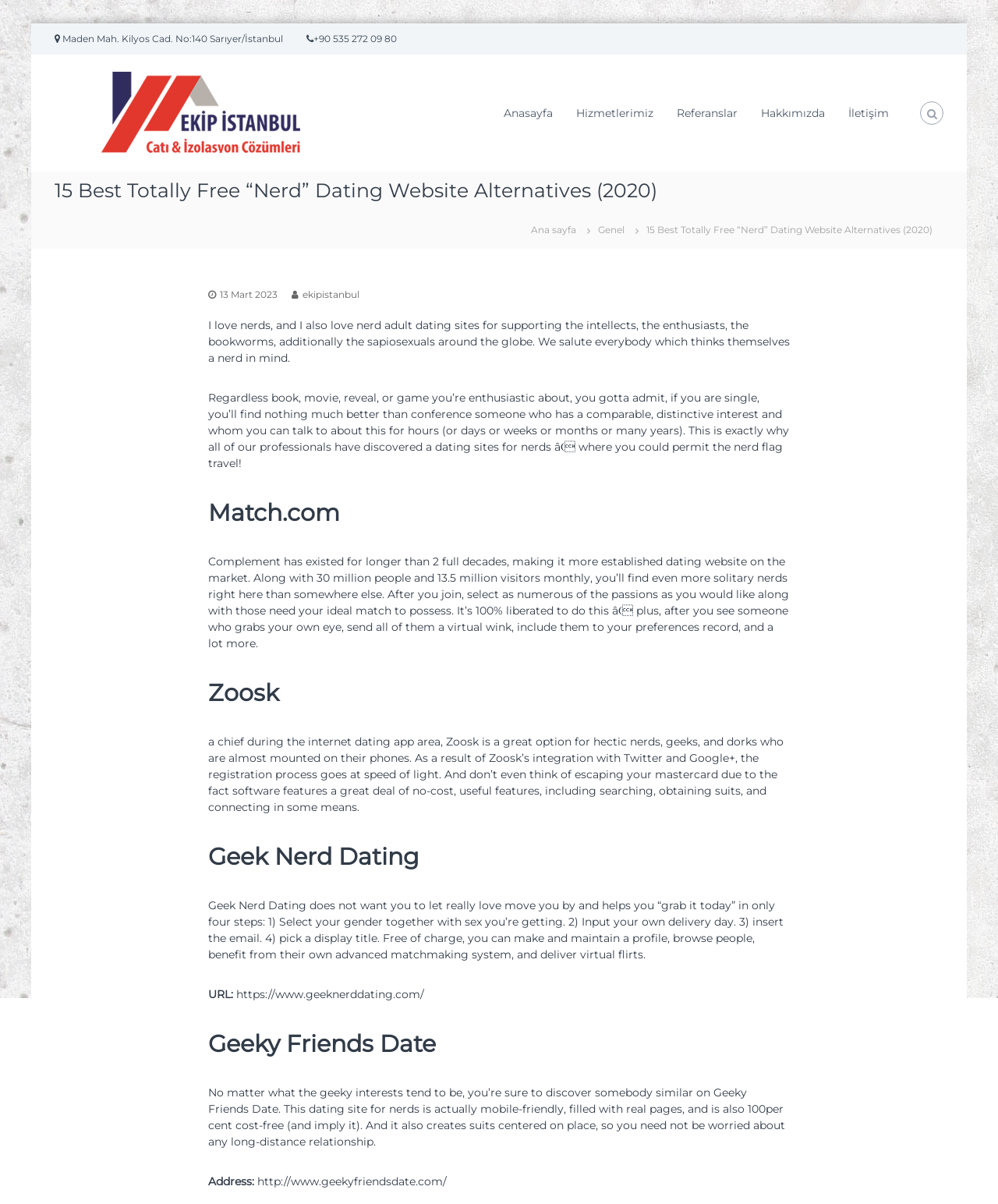Determine the main heading of the webpage and generate its text.

15 Best Totally Free “Nerd” Dating Website Alternatives (2020)